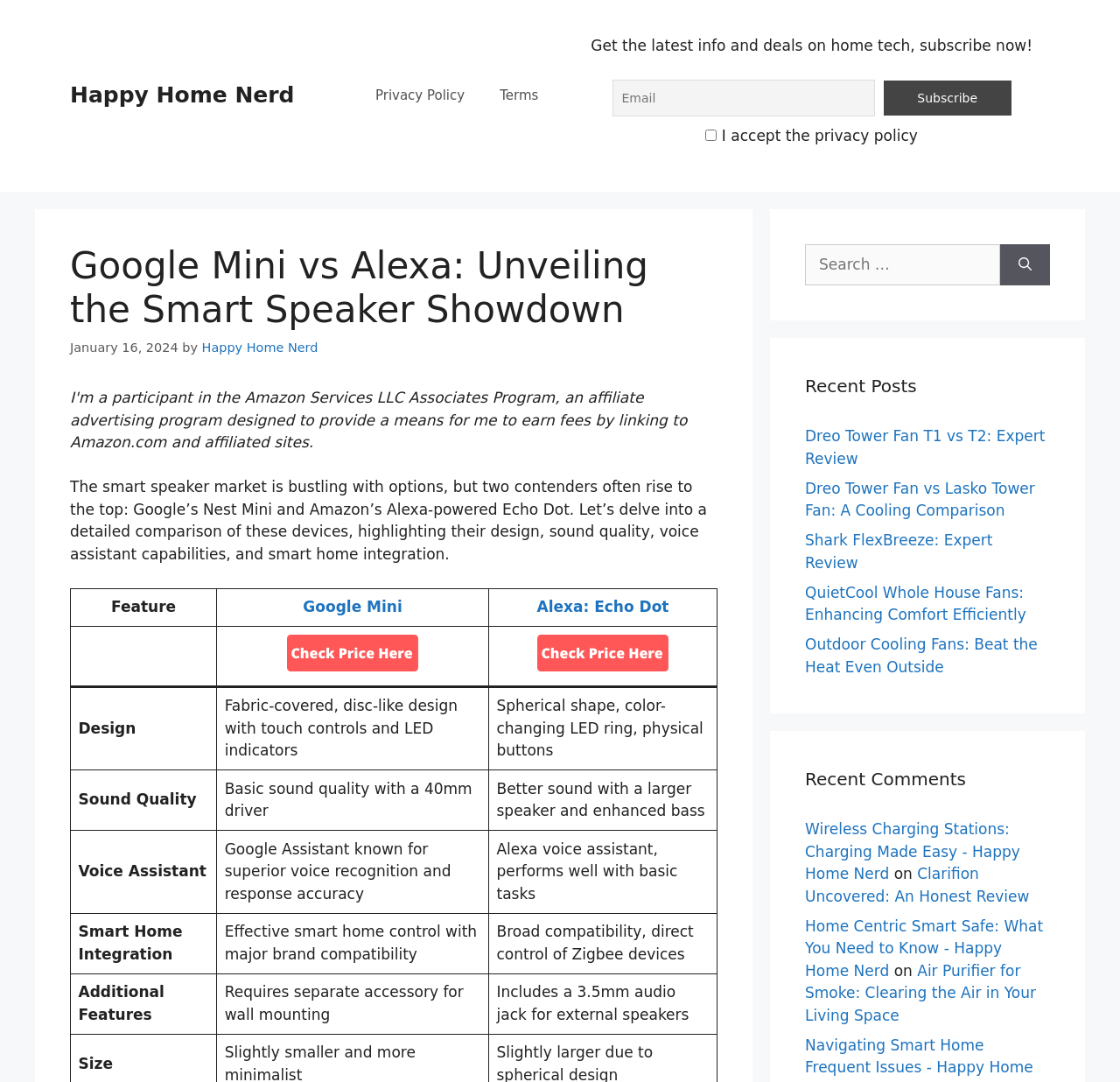Predict the bounding box coordinates of the UI element that matches this description: "Clarifion Uncovered: An Honest Review". The coordinates should be in the format [left, top, right, bottom] with each value between 0 and 1.

[0.719, 0.799, 0.919, 0.836]